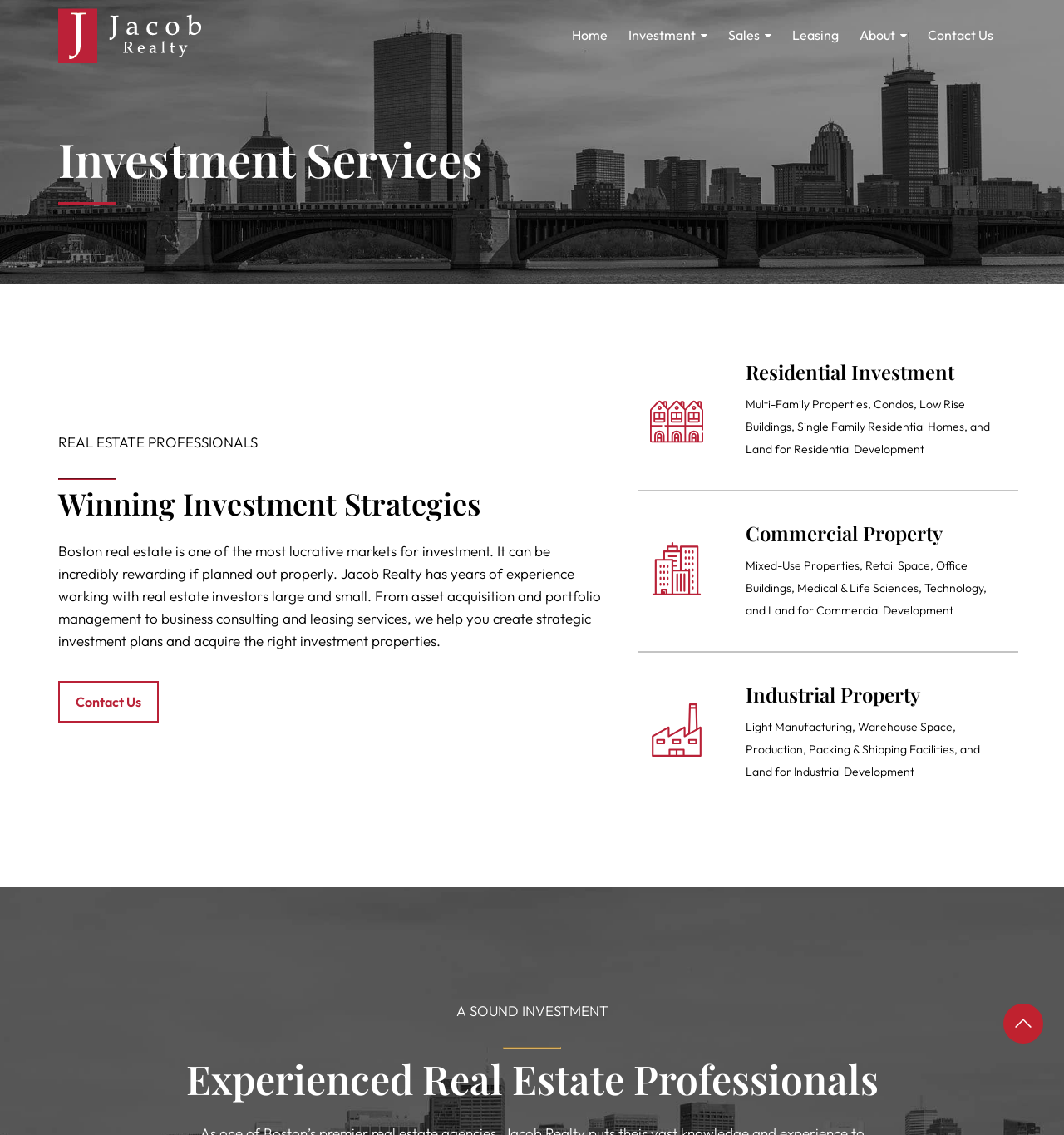Please determine the bounding box coordinates of the element to click in order to execute the following instruction: "Click on the 'Contact Us' link". The coordinates should be four float numbers between 0 and 1, specified as [left, top, right, bottom].

[0.864, 0.016, 0.941, 0.045]